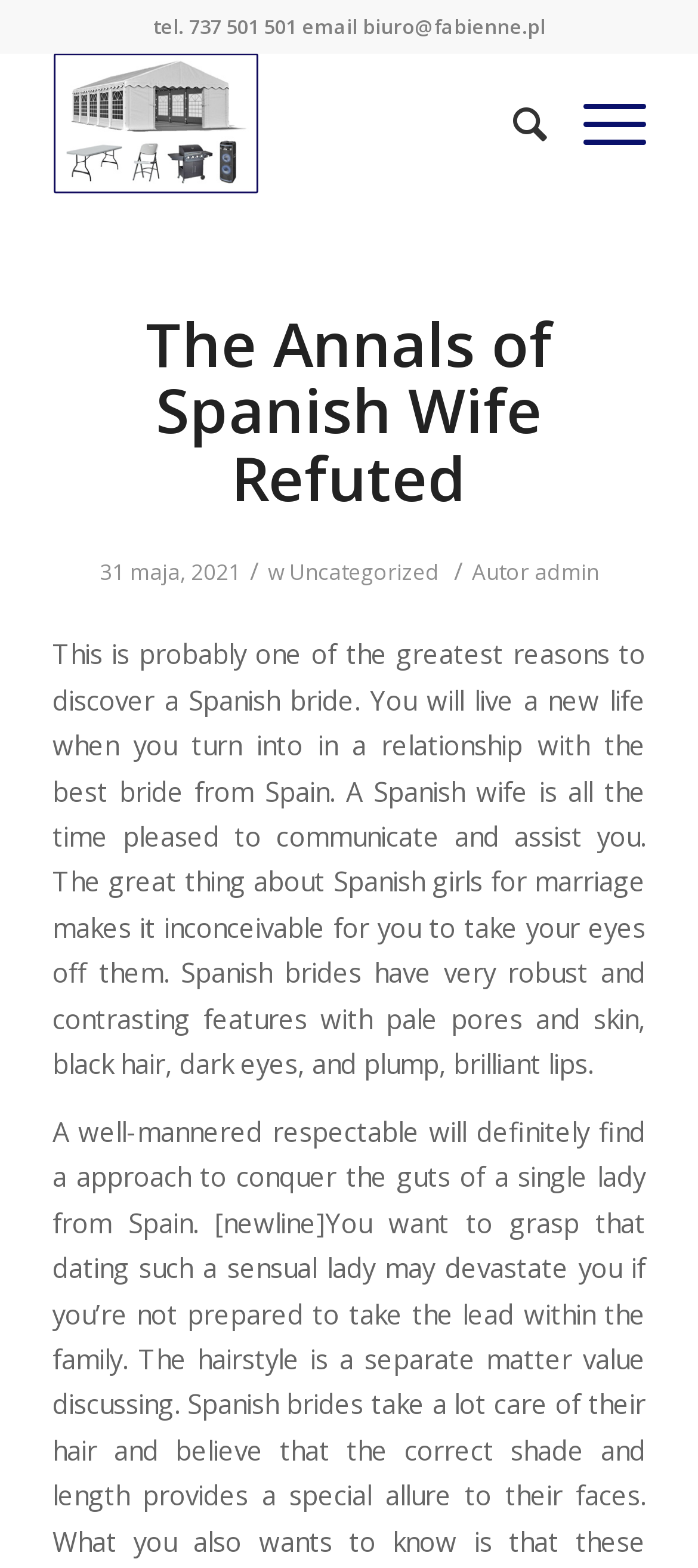What is the date of the article?
Please give a well-detailed answer to the question.

I found the date of the article by looking at the section below the main heading, where it says '31 maja, 2021'.